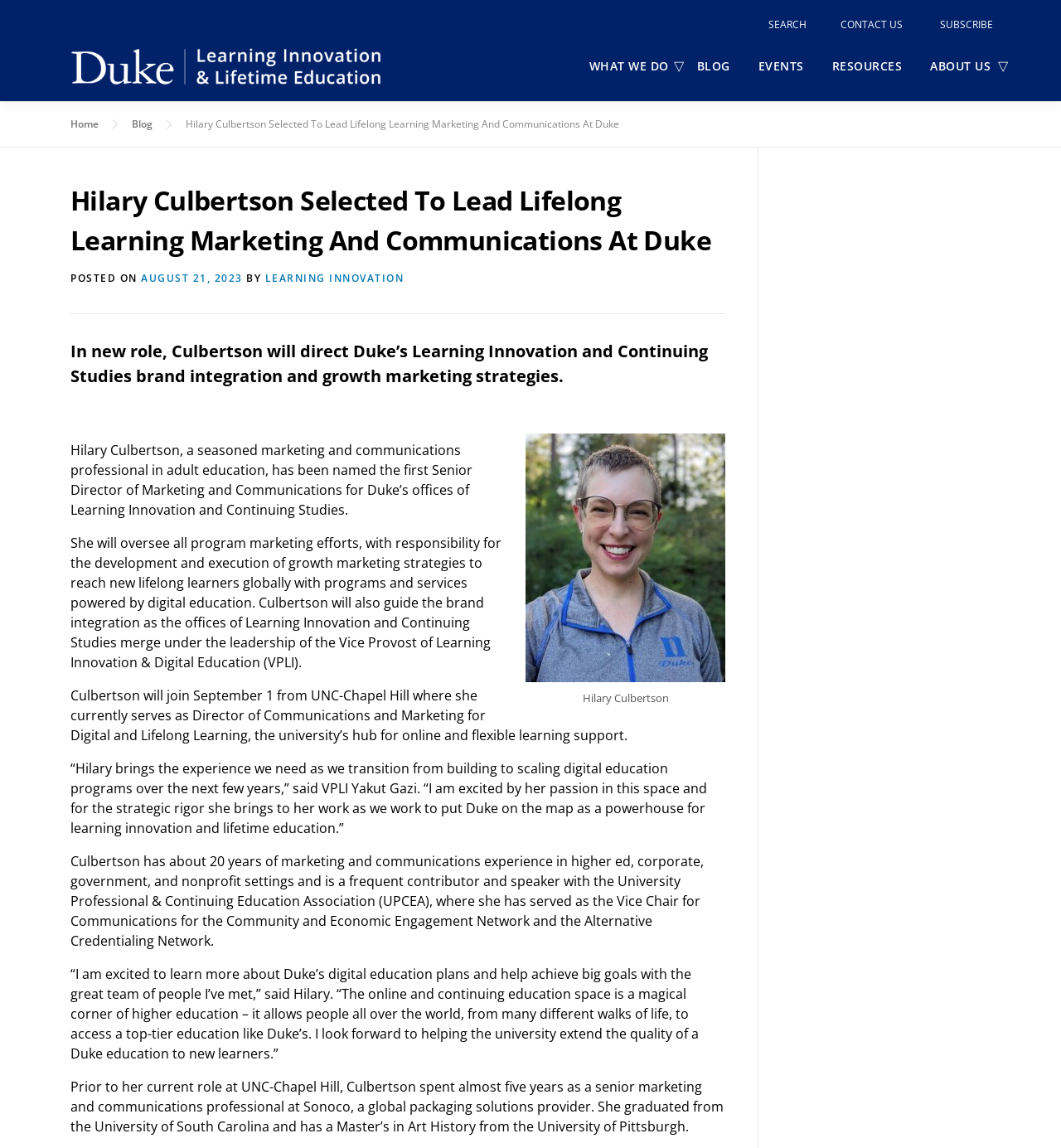Find and provide the bounding box coordinates for the UI element described here: "Events". The coordinates should be given as four float numbers between 0 and 1: [left, top, right, bottom].

[0.701, 0.03, 0.771, 0.084]